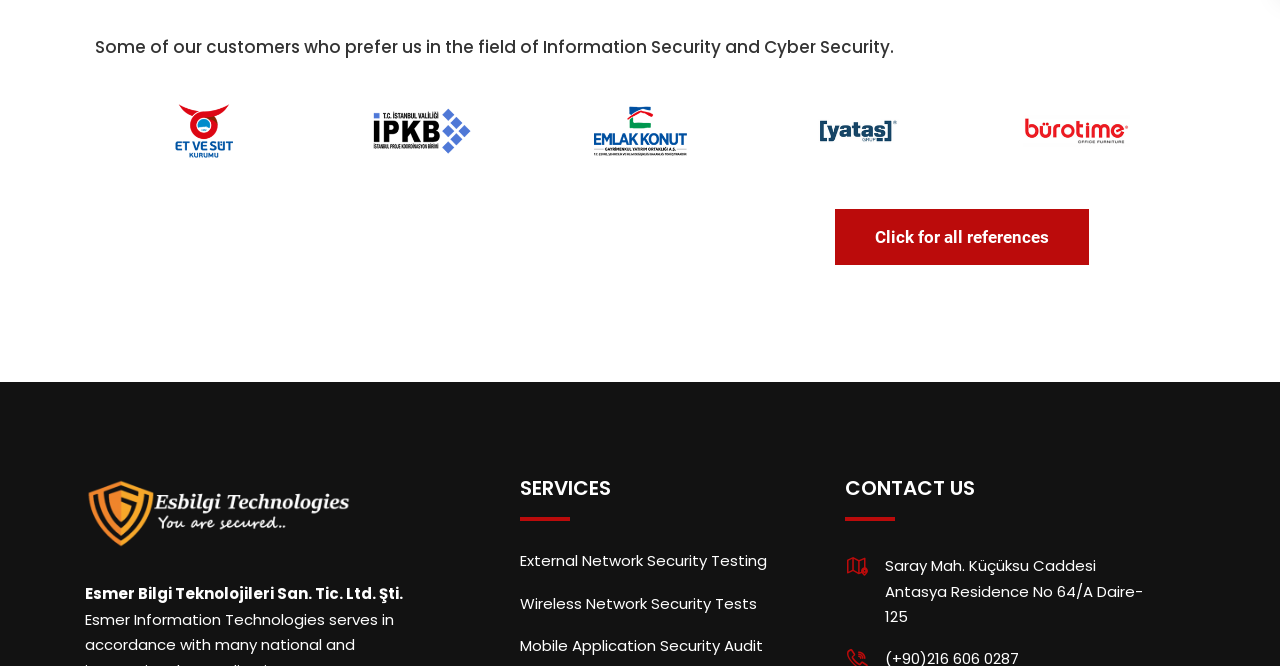What type of security testing is offered?
Give a single word or phrase as your answer by examining the image.

External Network Security Testing